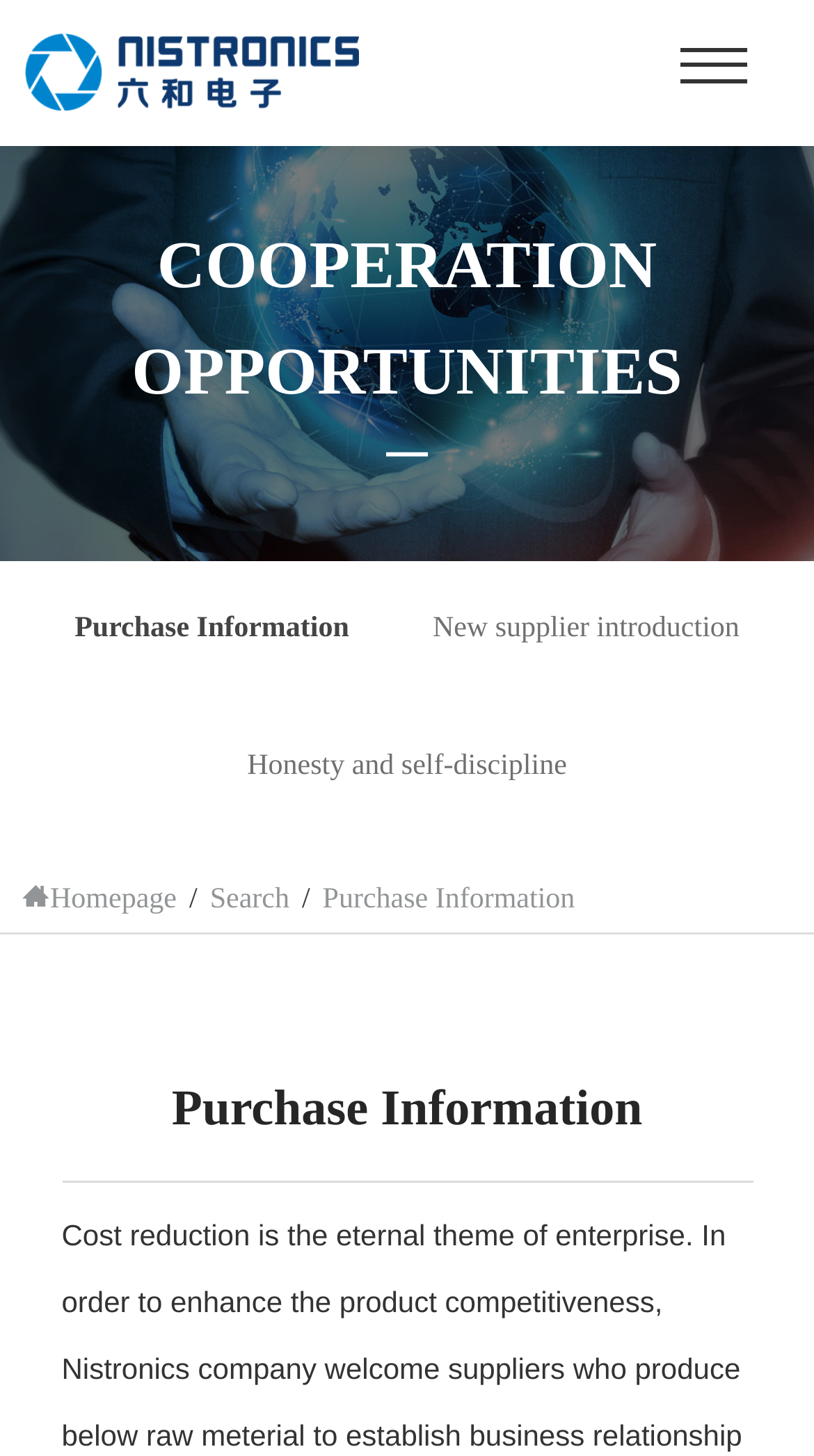Provide a one-word or brief phrase answer to the question:
What is the company name?

Nistronics